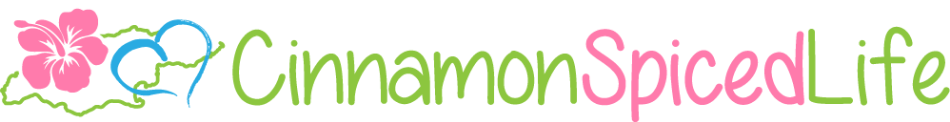Please answer the following question using a single word or phrase: 
What does the blue and green artistic elements in the logo symbolize?

Lively and refreshing essence